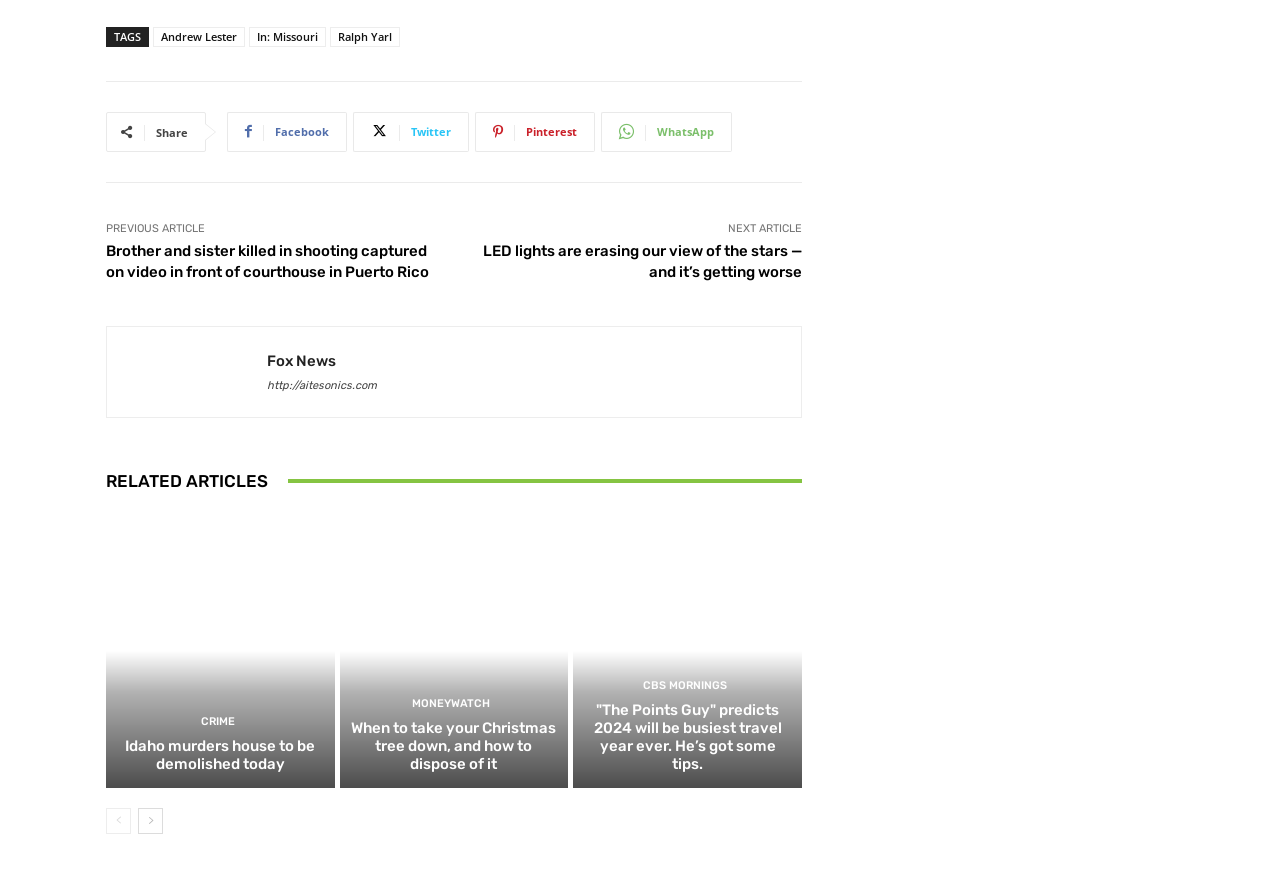Please specify the bounding box coordinates of the clickable region necessary for completing the following instruction: "click the link to learn about honda small motorcycle". The coordinates must consist of four float numbers between 0 and 1, i.e., [left, top, right, bottom].

None